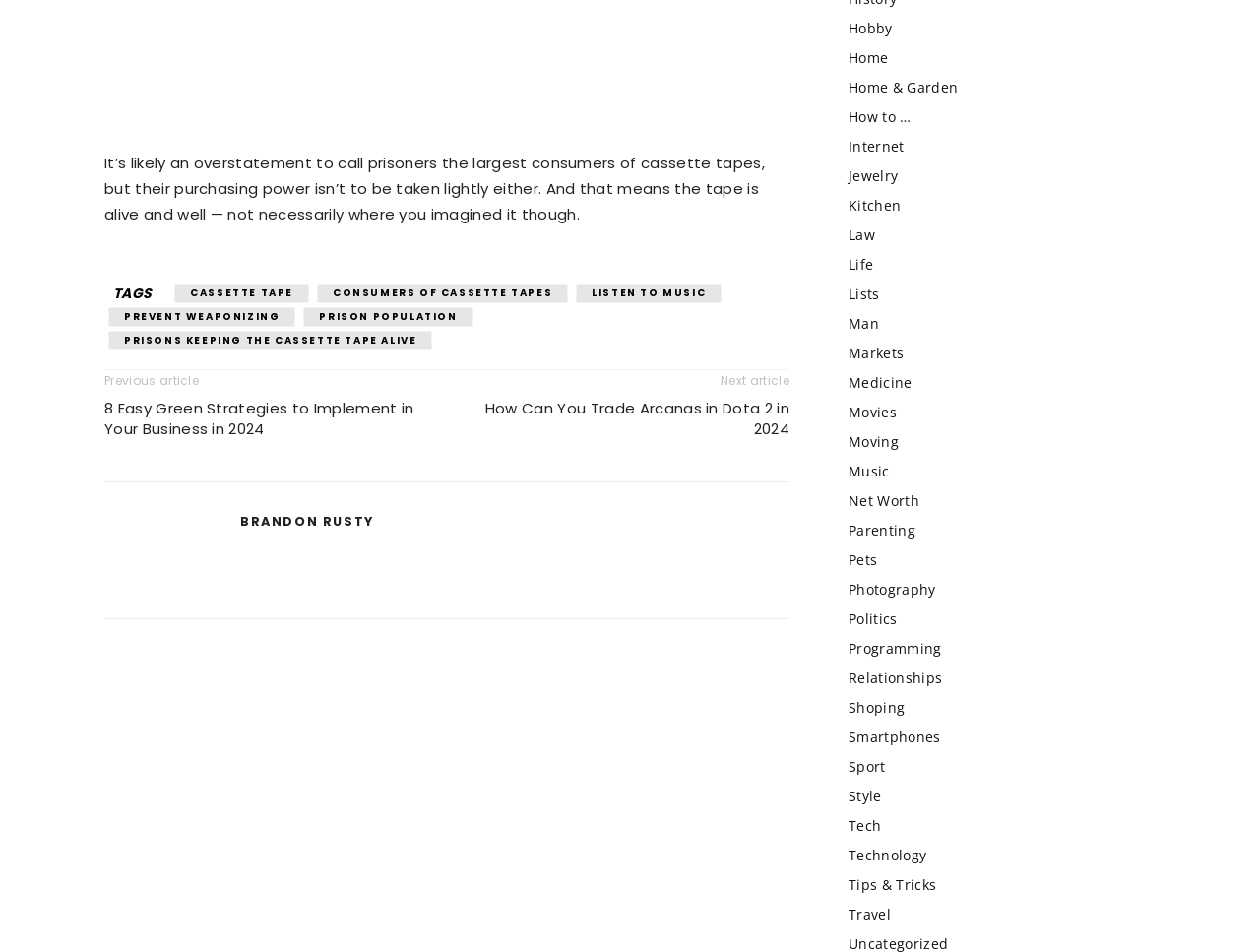What is the title of the previous article?
Could you answer the question in a detailed manner, providing as much information as possible?

The title of the previous article can be found by looking at the link in the footer section, which says 'Previous article' and then lists the title of the article as '8 Easy Green Strategies to Implement in Your Business in 2024'.